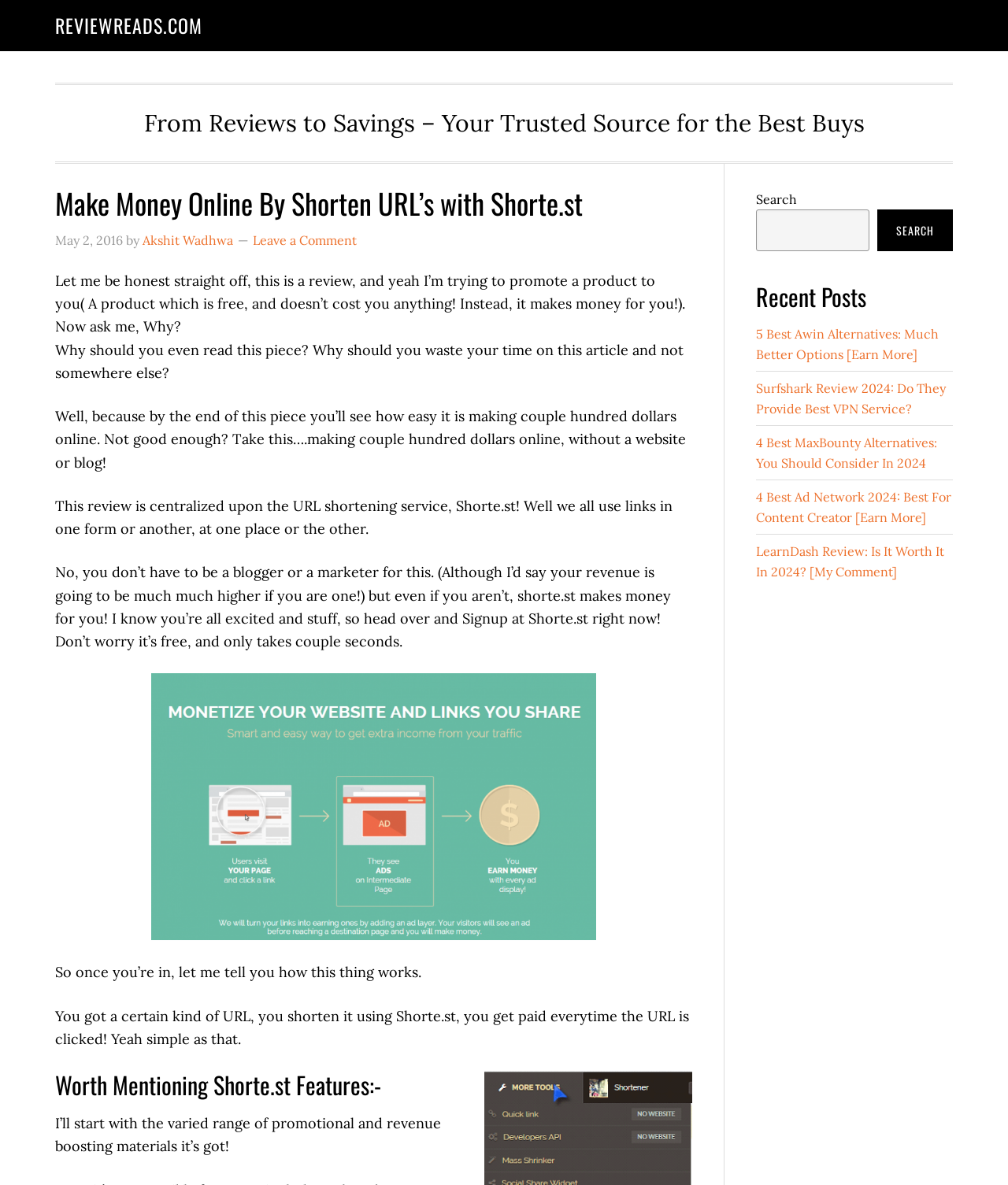Identify the bounding box coordinates for the UI element described as follows: "Akshit Wadhwa". Ensure the coordinates are four float numbers between 0 and 1, formatted as [left, top, right, bottom].

[0.141, 0.196, 0.231, 0.209]